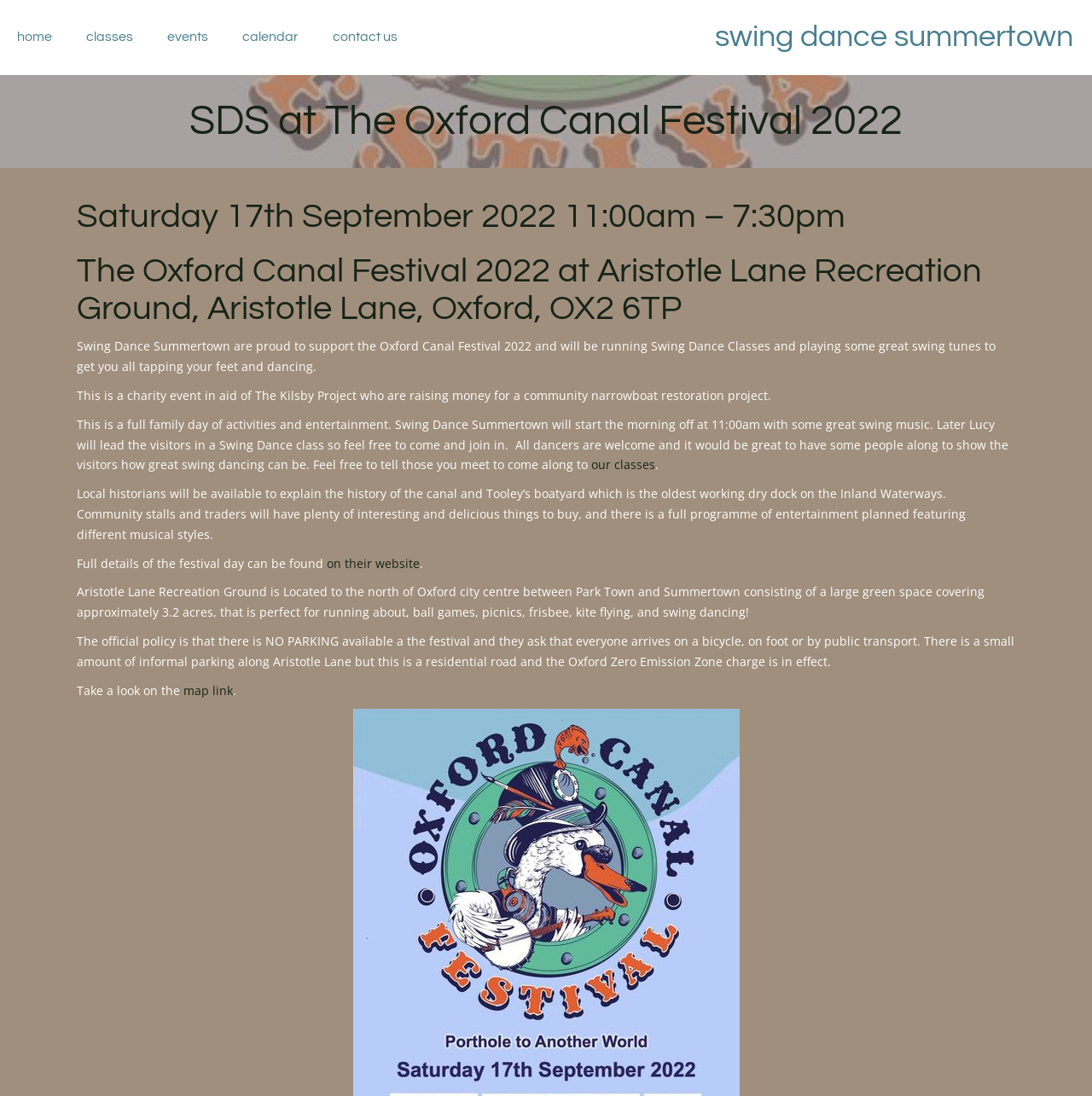Locate the bounding box coordinates of the element that should be clicked to execute the following instruction: "check events".

[0.138, 0.017, 0.206, 0.051]